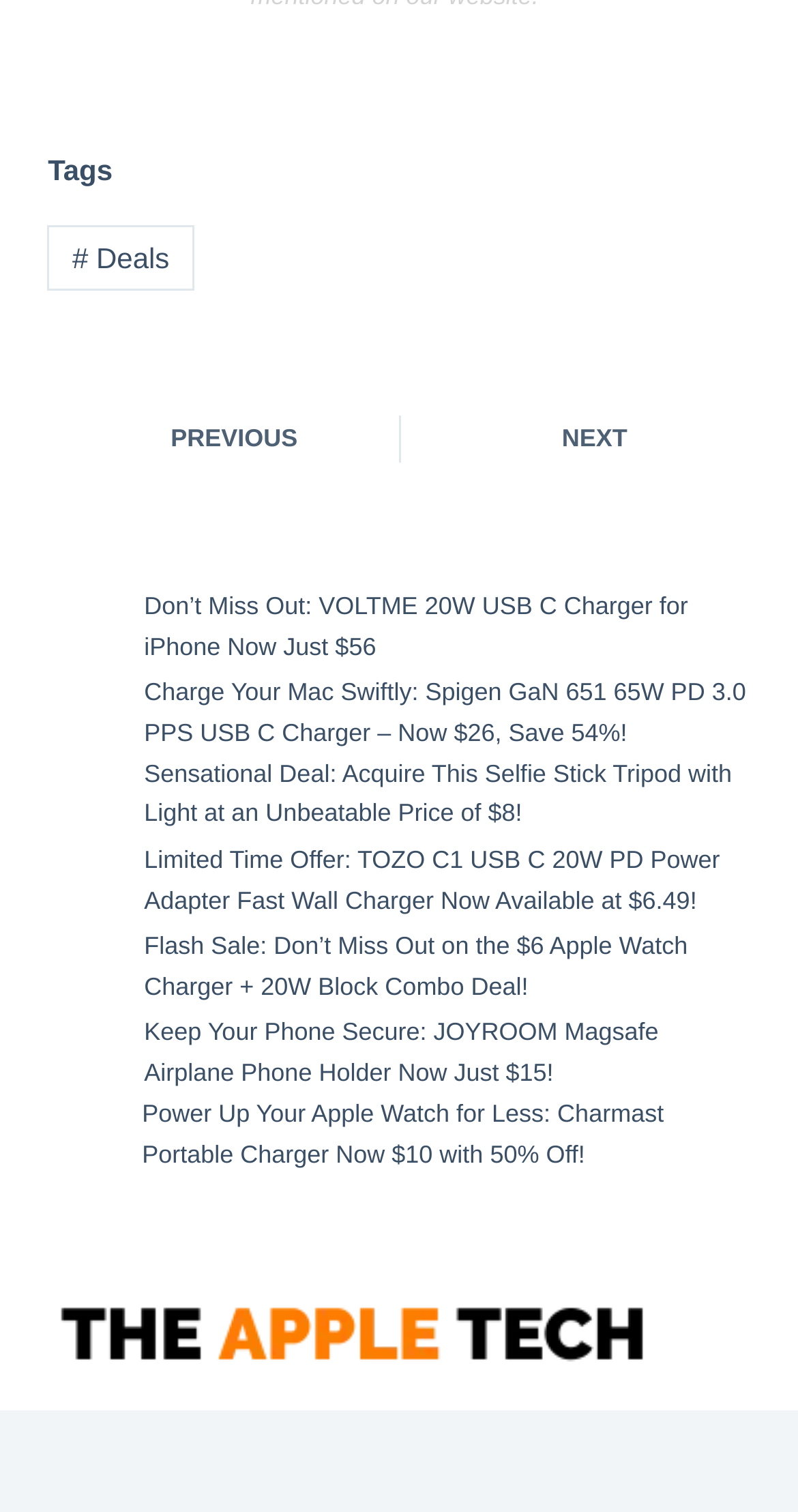Respond to the question below with a single word or phrase:
What is the price of the VOLTME 20W USB C Charger?

$56